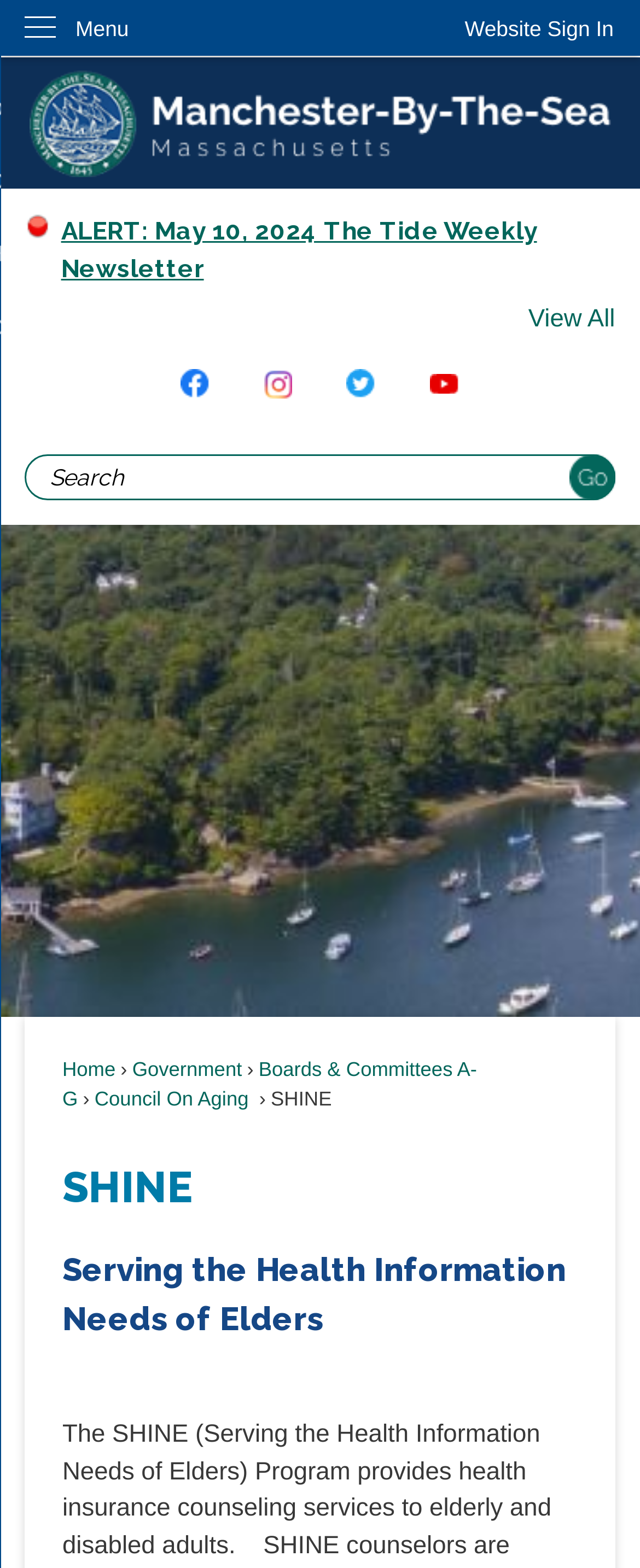Determine the bounding box coordinates of the element's region needed to click to follow the instruction: "Sign in to the website". Provide these coordinates as four float numbers between 0 and 1, formatted as [left, top, right, bottom].

[0.685, 0.0, 1.0, 0.037]